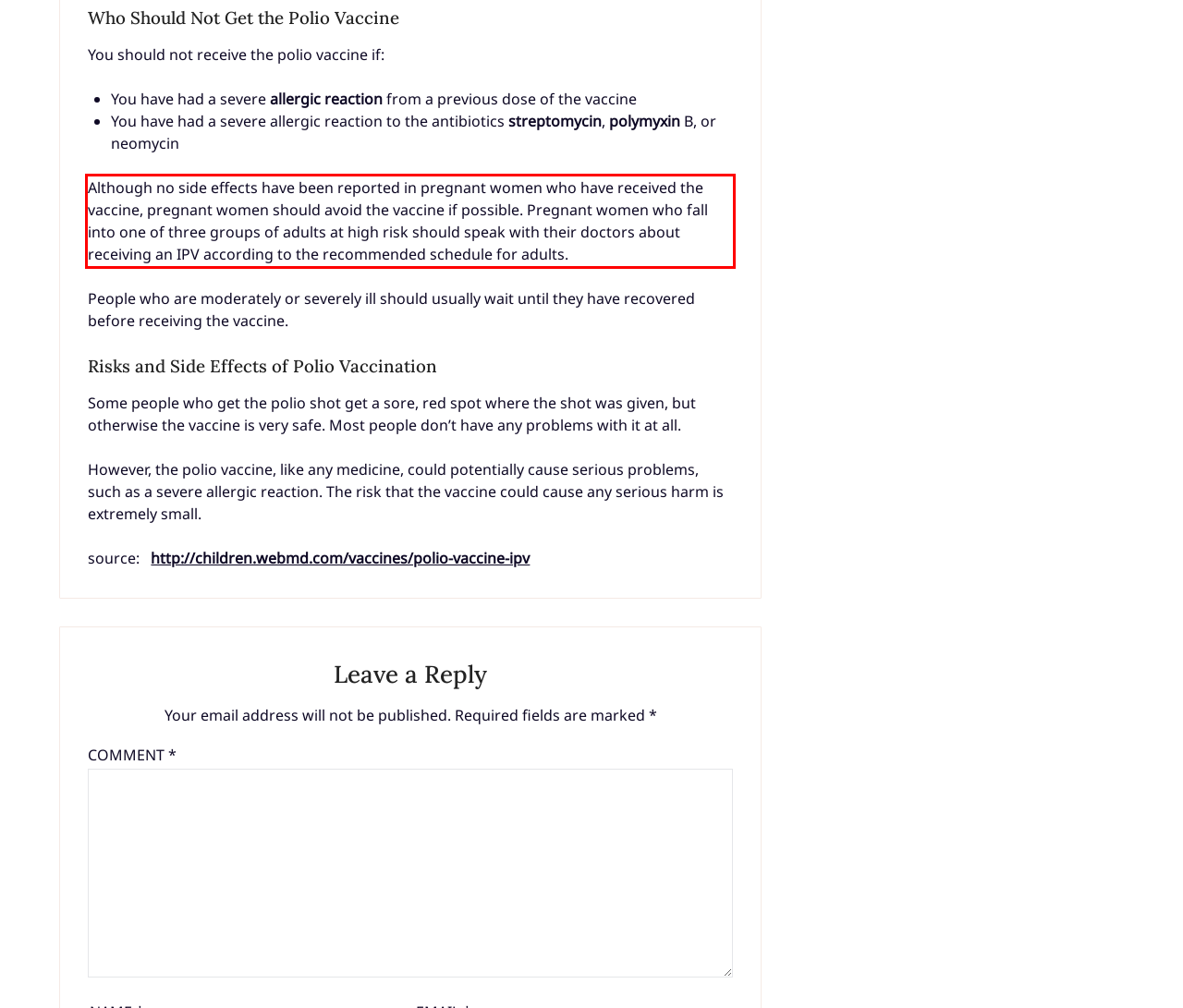You are given a webpage screenshot with a red bounding box around a UI element. Extract and generate the text inside this red bounding box.

Although no side effects have been reported in pregnant women who have received the vaccine, pregnant women should avoid the vaccine if possible. Pregnant women who fall into one of three groups of adults at high risk should speak with their doctors about receiving an IPV according to the recommended schedule for adults.